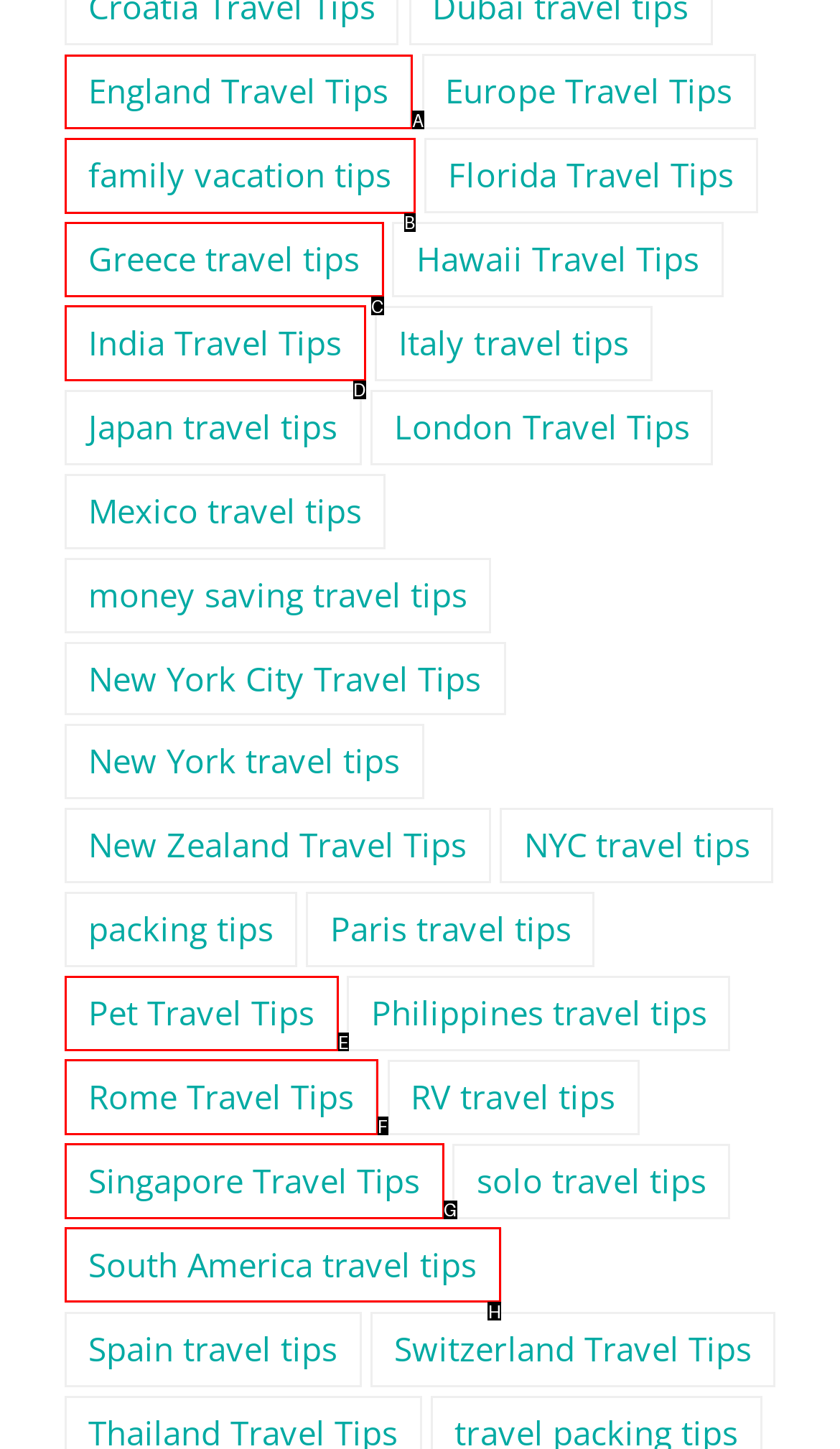Tell me which one HTML element I should click to complete this task: View England travel tips Answer with the option's letter from the given choices directly.

A